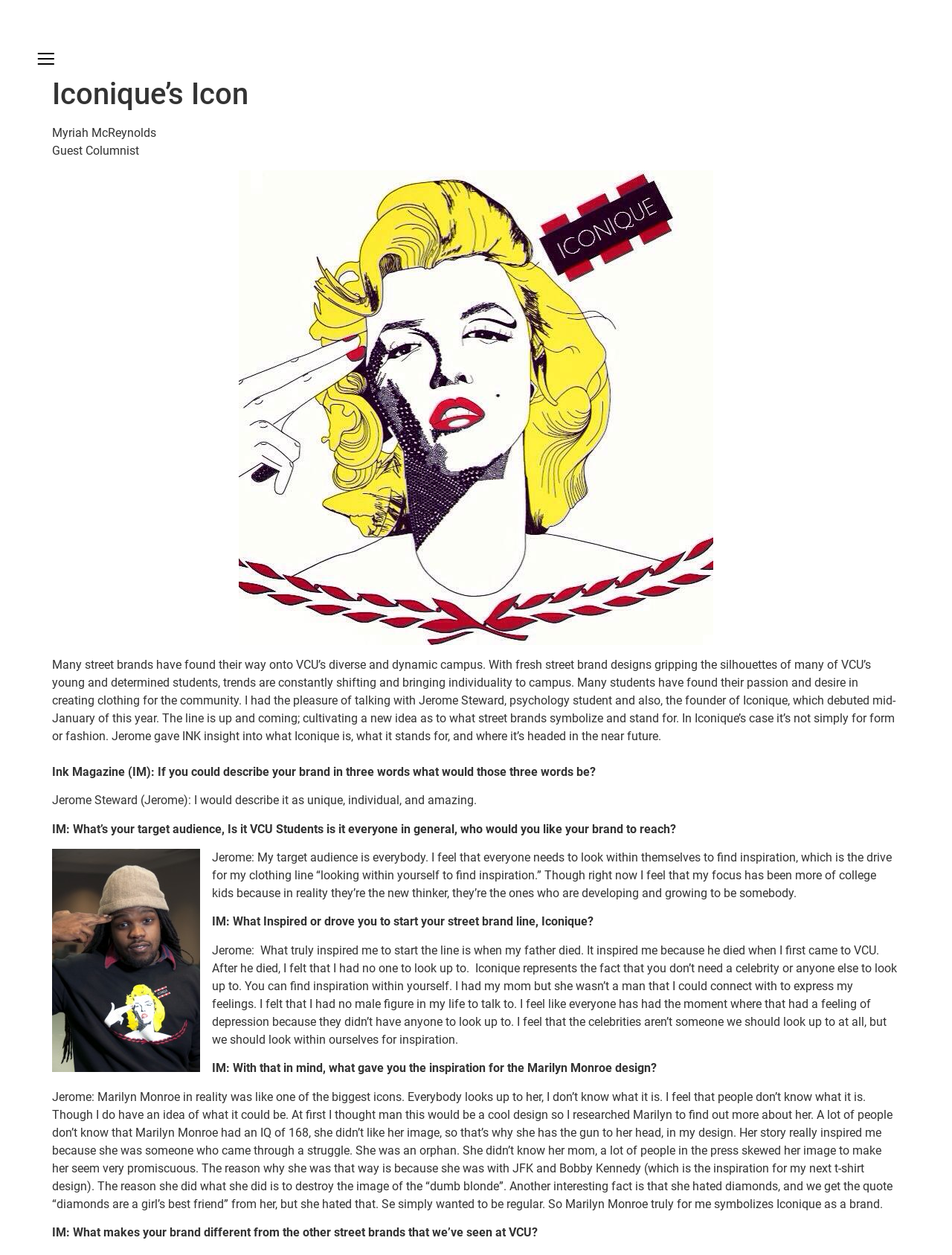From the details in the image, provide a thorough response to the question: What is the inspiration behind Jerome's clothing line?

I found the answer by reading the interview with Jerome Steward, where he explains that his clothing line is inspired by the idea of looking within oneself for inspiration, and that he wants people to find inspiration within themselves rather than looking up to celebrities or others.